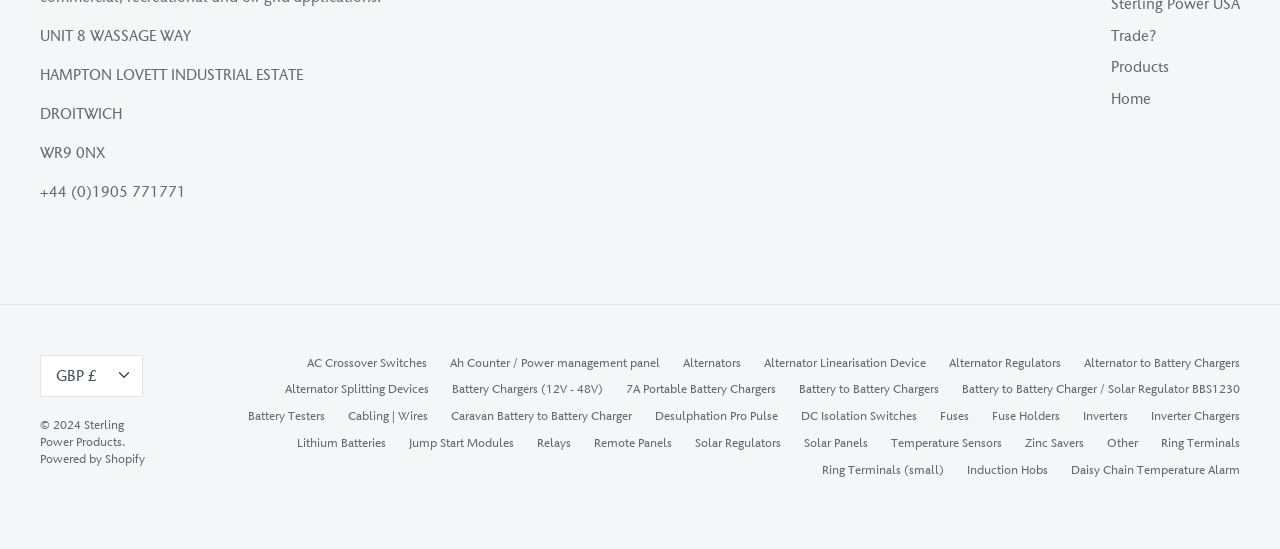Please identify the bounding box coordinates for the region that you need to click to follow this instruction: "Change the currency to GBP".

[0.031, 0.646, 0.112, 0.723]